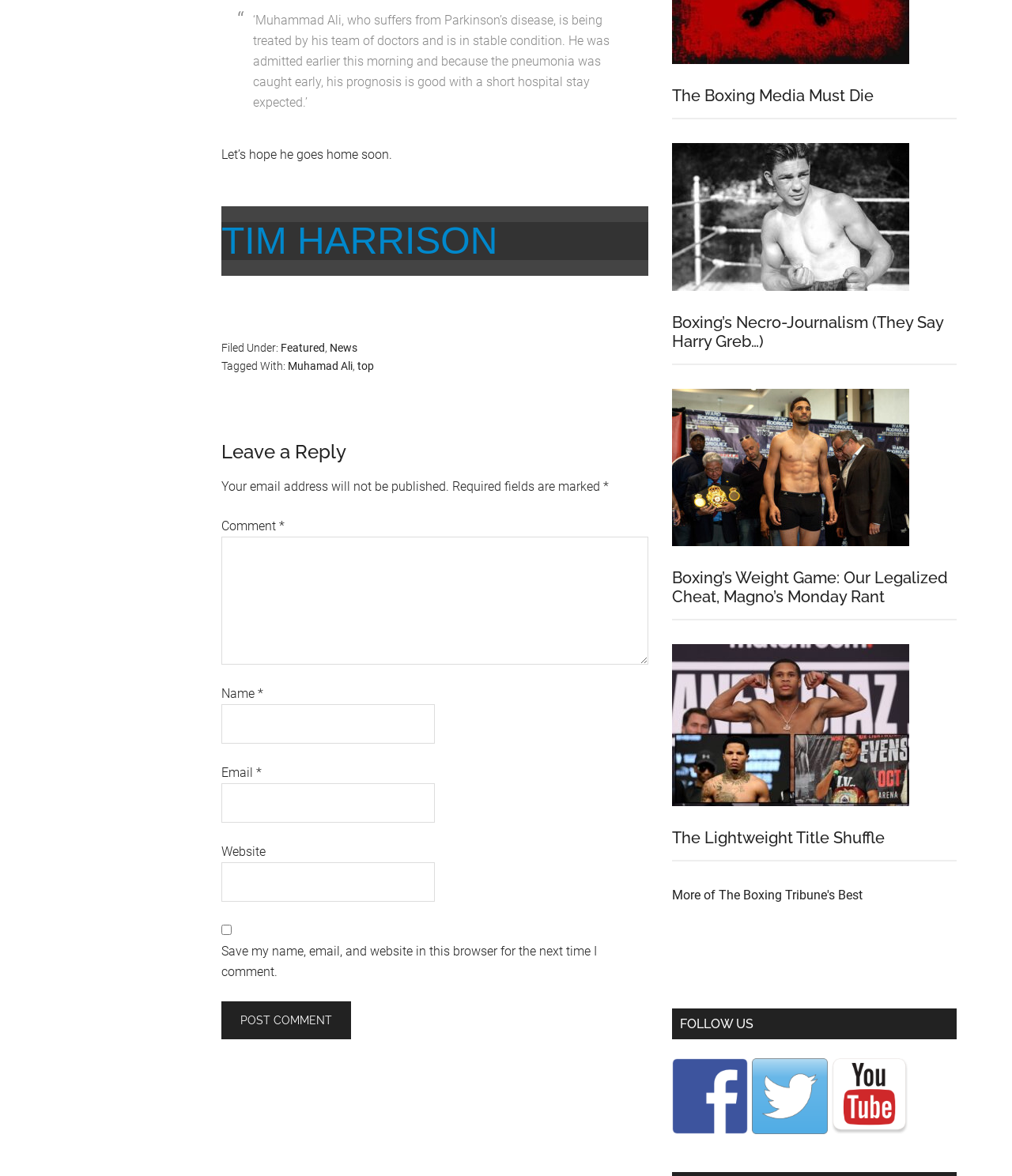With reference to the image, please provide a detailed answer to the following question: What is the link to the social media platform with a bird logo?

The social media platform with a bird logo is twitter, and it is linked from the 'FOLLOW US' section at the bottom of the webpage.